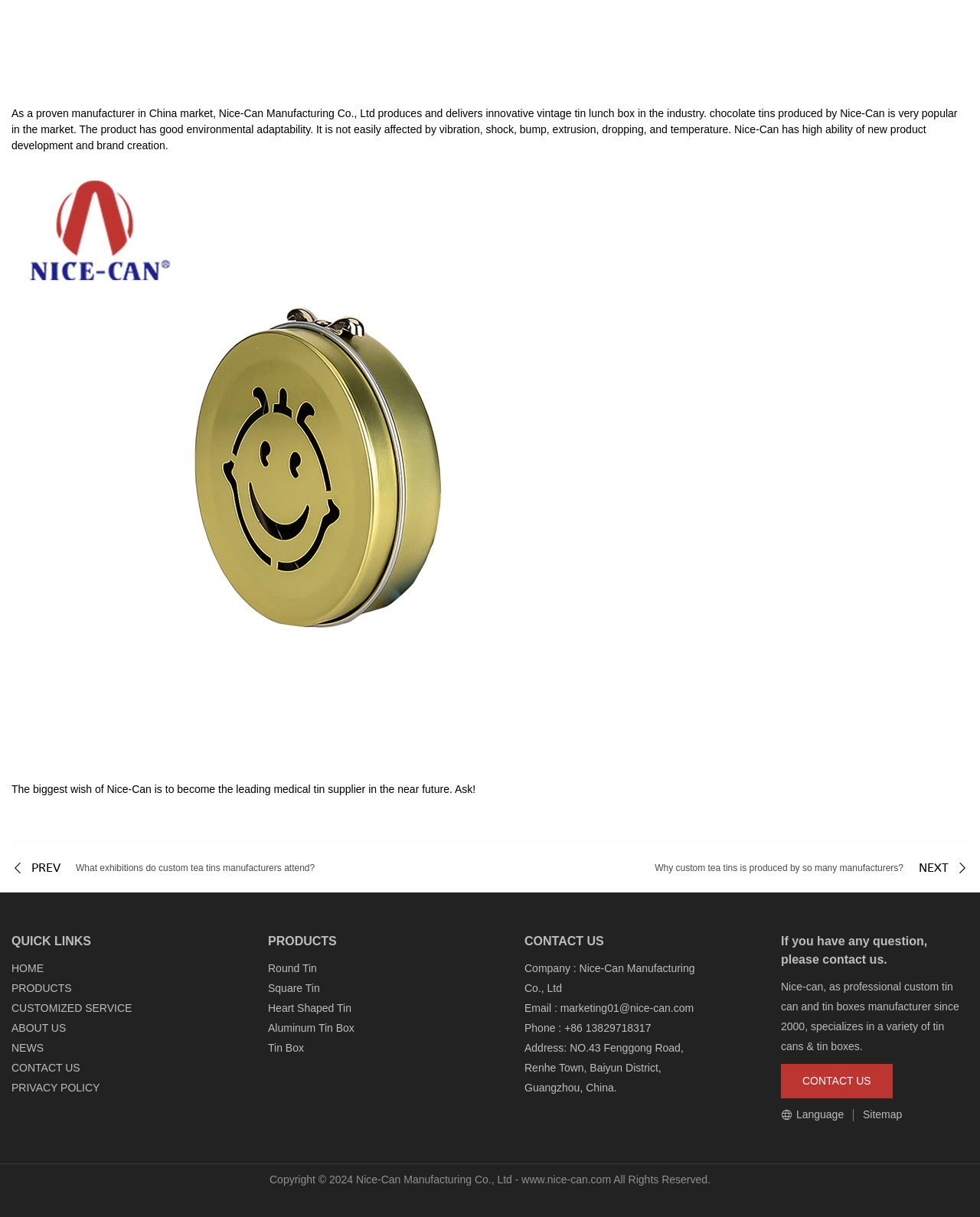Please identify the bounding box coordinates of the clickable region that I should interact with to perform the following instruction: "Click the 'CONTACT US' link". The coordinates should be expressed as four float numbers between 0 and 1, i.e., [left, top, right, bottom].

[0.012, 0.872, 0.082, 0.882]